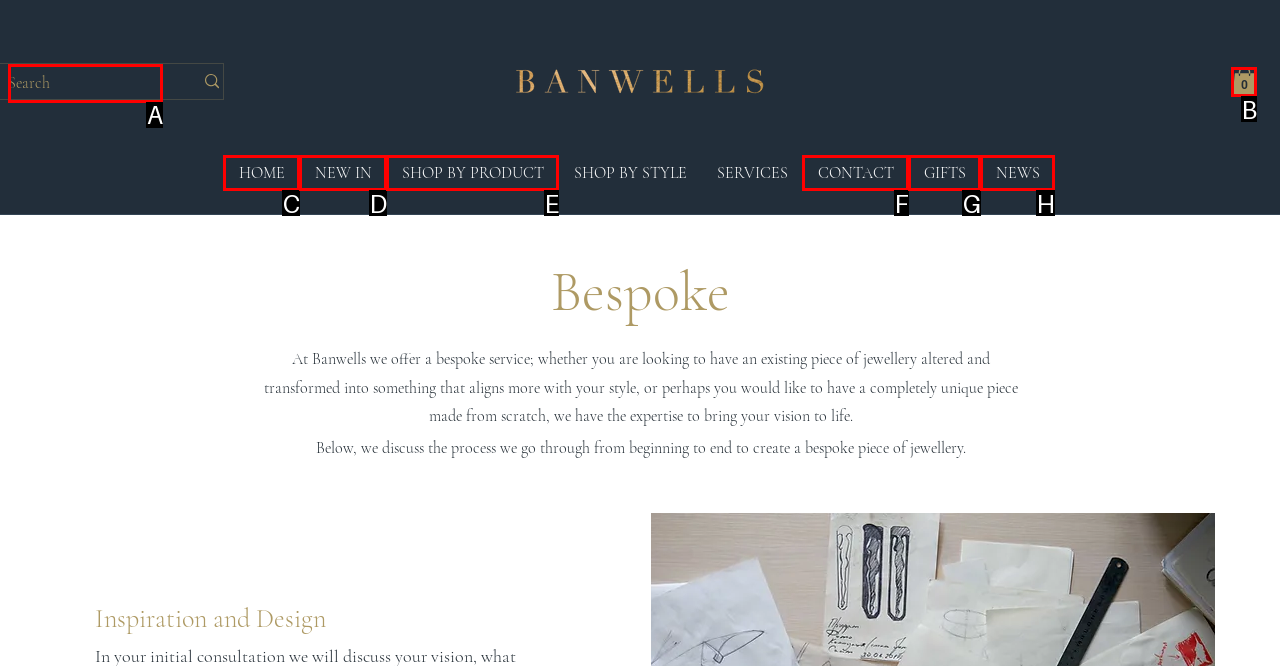Choose the HTML element that should be clicked to achieve this task: Click on the 'Search' link
Respond with the letter of the correct choice.

None